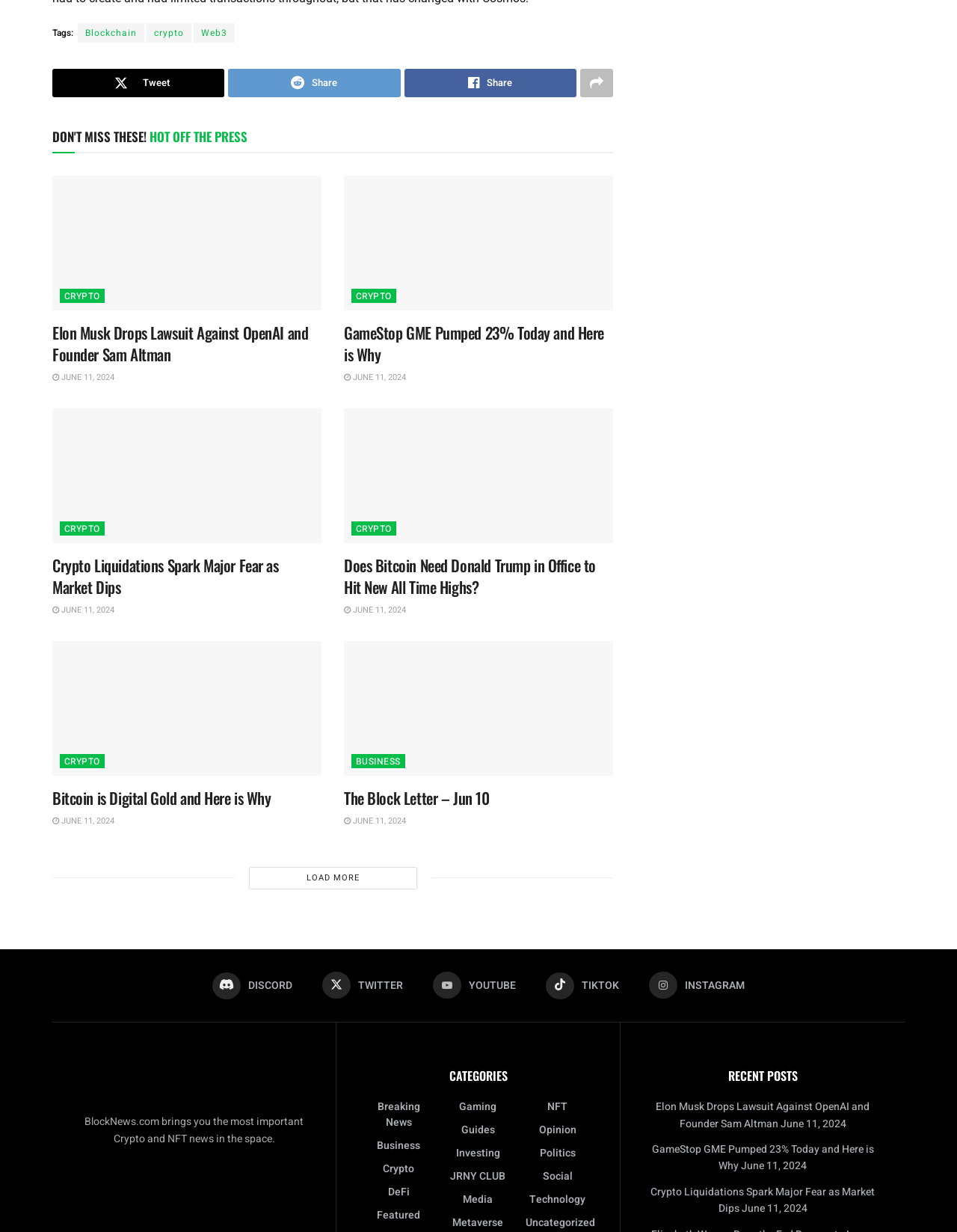How many social media links are present at the bottom of the webpage?
Can you give a detailed and elaborate answer to the question?

At the bottom of the webpage, there are links to DISCORD, TWITTER, YOUTUBE, TIKTOK, and INSTAGRAM, which are all social media platforms. Therefore, there are 5 social media links present.